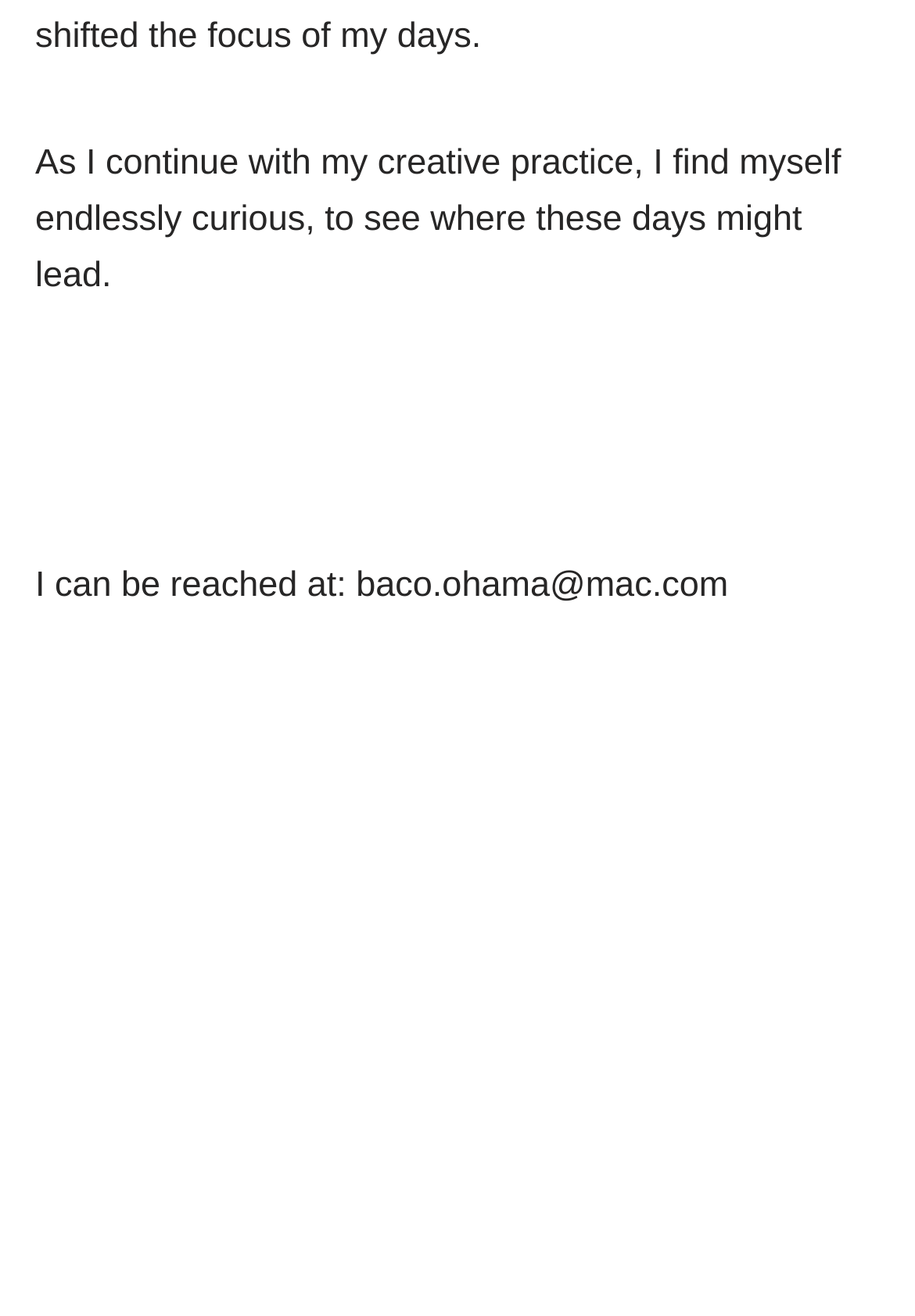Extract the bounding box for the UI element that matches this description: "Neve".

[0.038, 0.949, 0.128, 0.979]